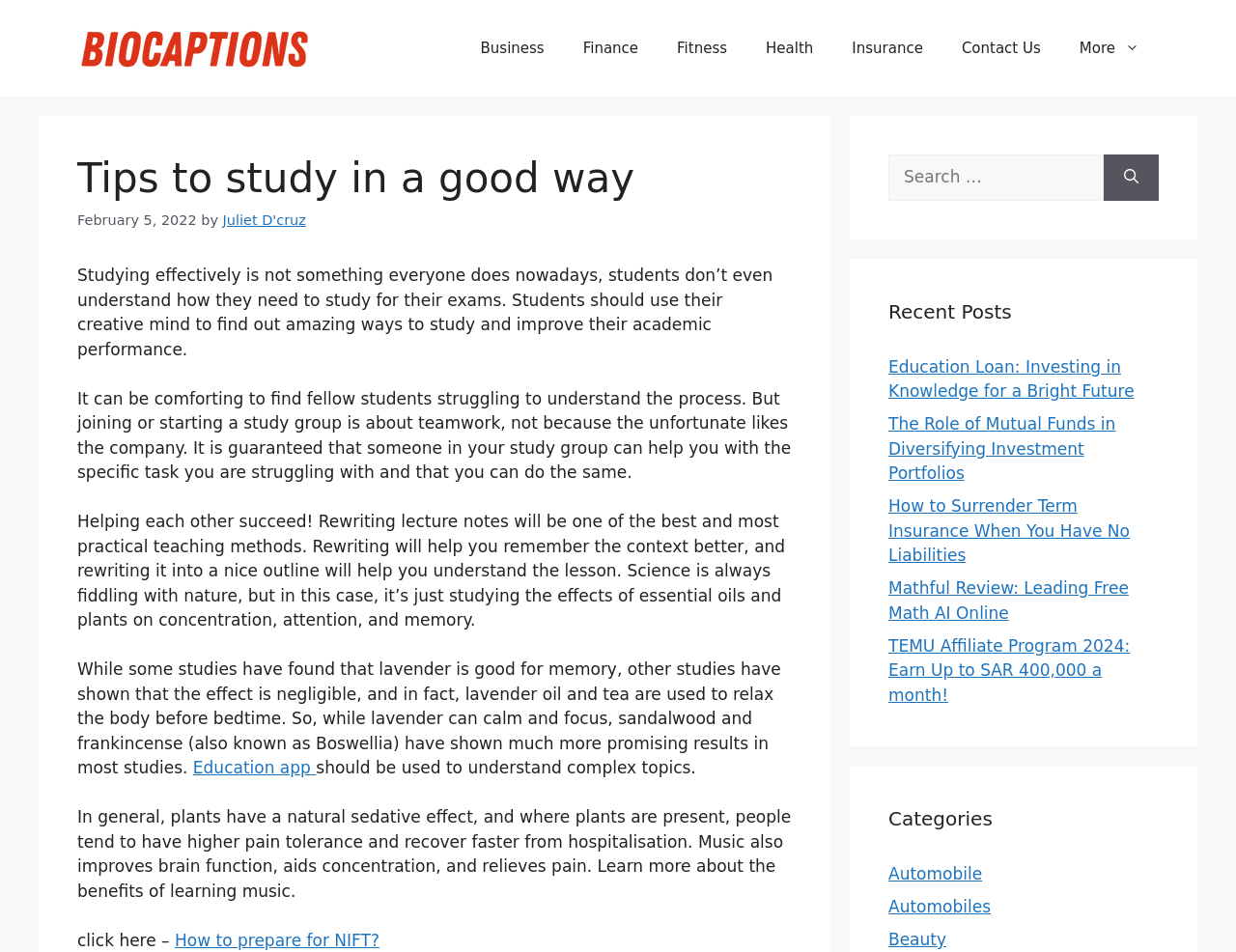Identify the bounding box for the given UI element using the description provided. Coordinates should be in the format (top-left x, top-left y, bottom-right x, bottom-right y) and must be between 0 and 1. Here is the description: parent_node: Search for: aria-label="Search"

[0.893, 0.162, 0.938, 0.21]